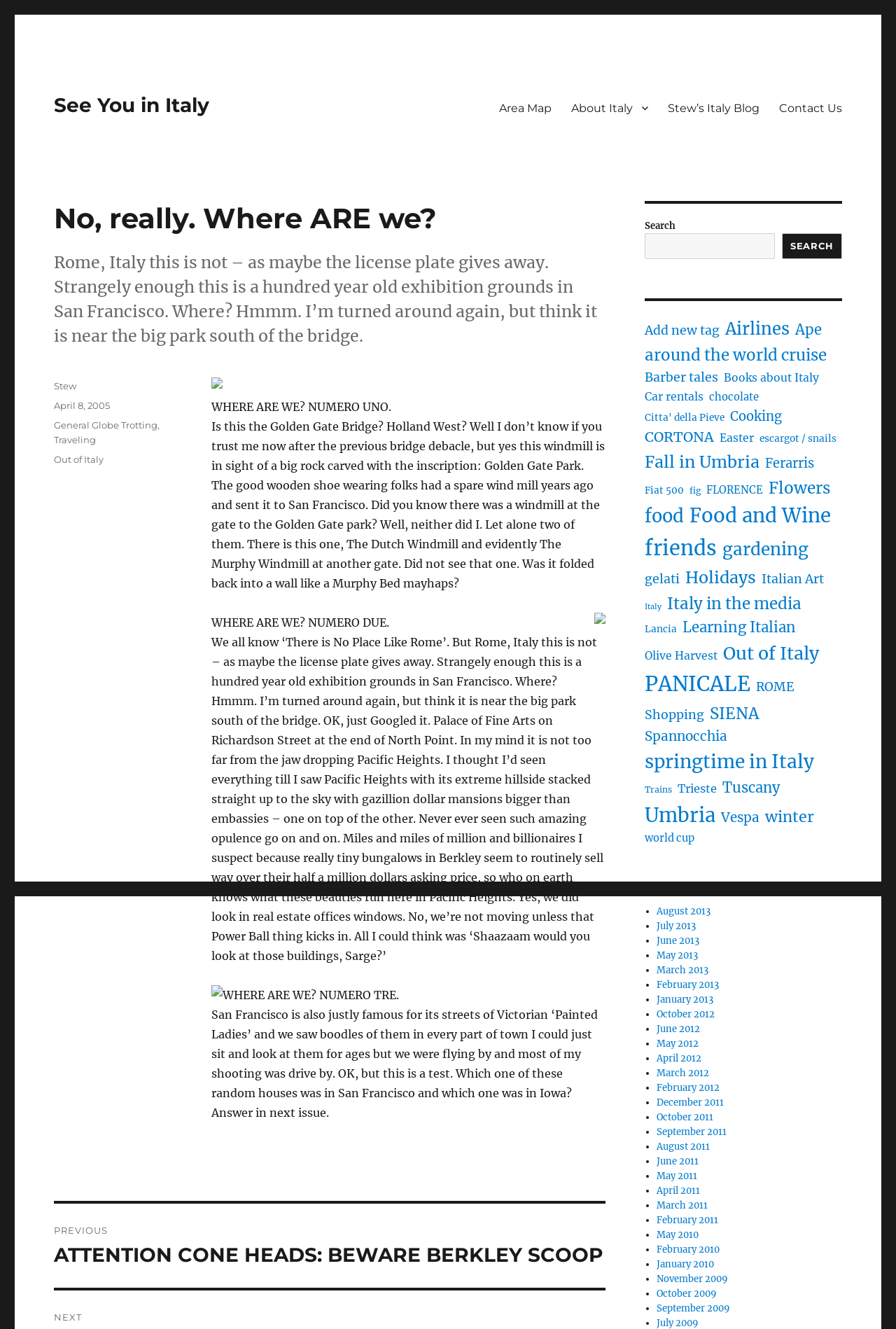Identify the bounding box coordinates of the region that needs to be clicked to carry out this instruction: "Click on the 'Contact Us' link". Provide these coordinates as four float numbers ranging from 0 to 1, i.e., [left, top, right, bottom].

[0.858, 0.07, 0.951, 0.092]